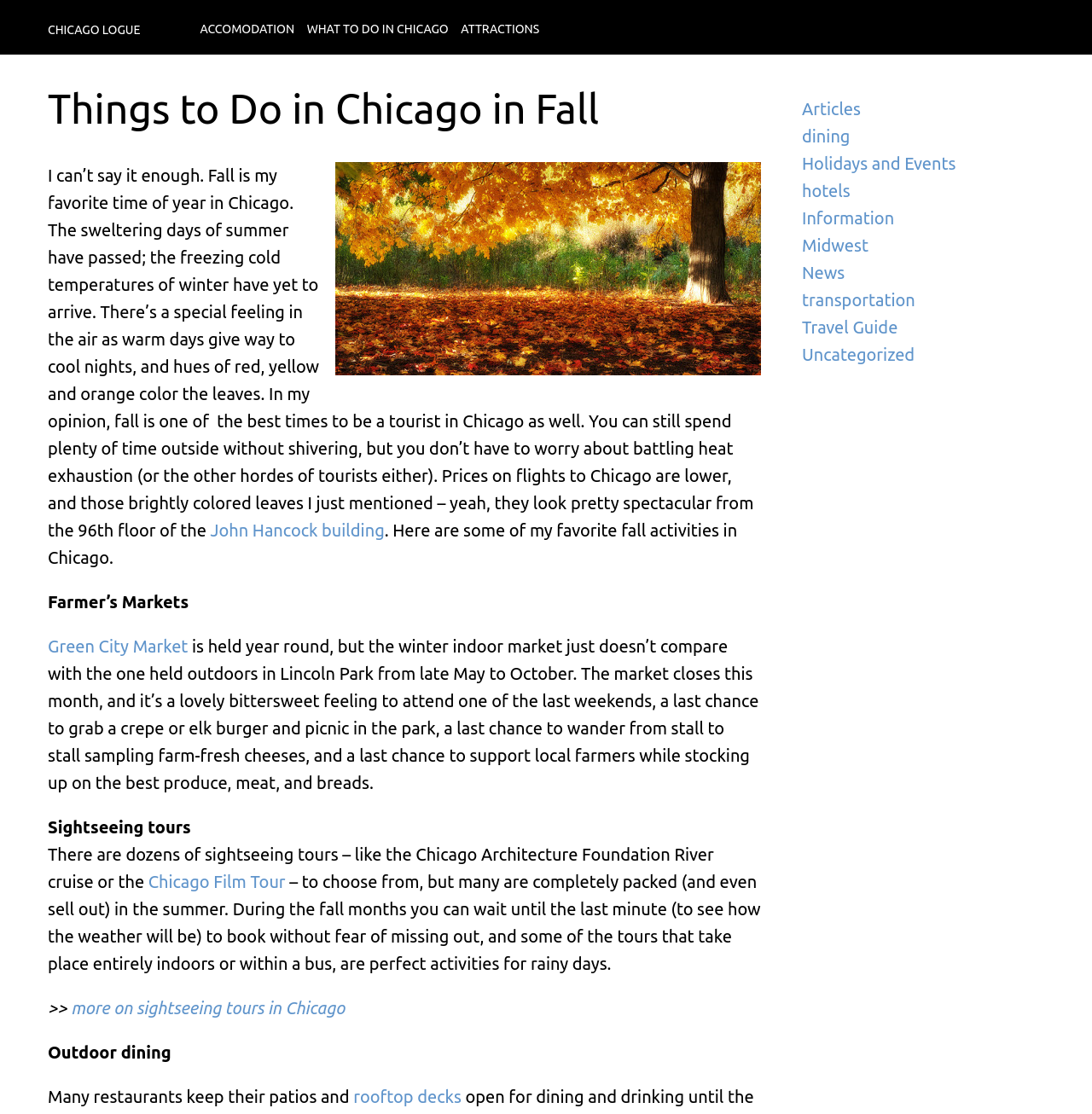Give a one-word or phrase response to the following question: What is the name of the building mentioned in the text?

John Hancock building